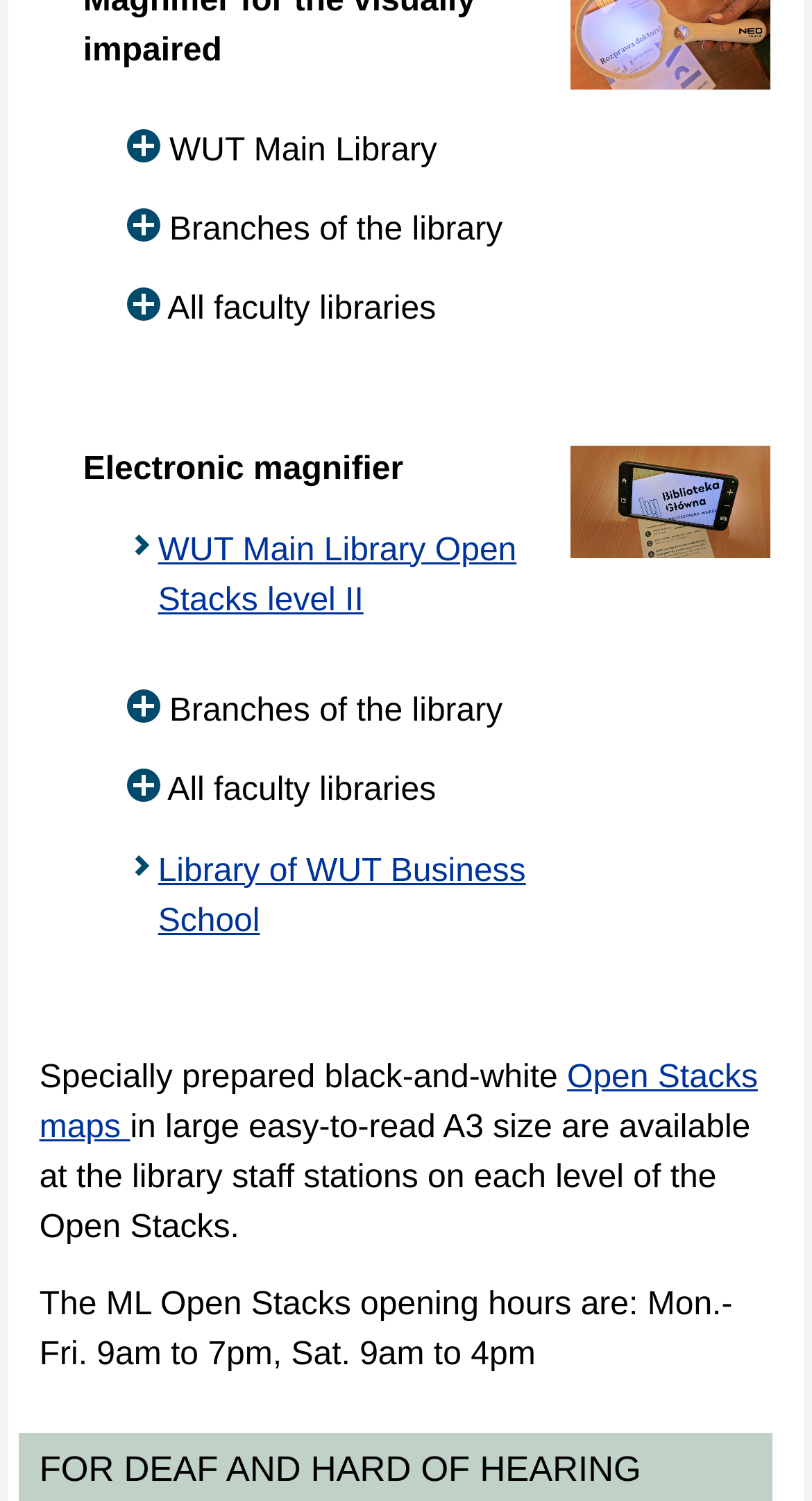Using the format (top-left x, top-left y, bottom-right x, bottom-right y), and given the element description, identify the bounding box coordinates within the screenshot: Open Stacks maps

[0.048, 0.706, 0.933, 0.763]